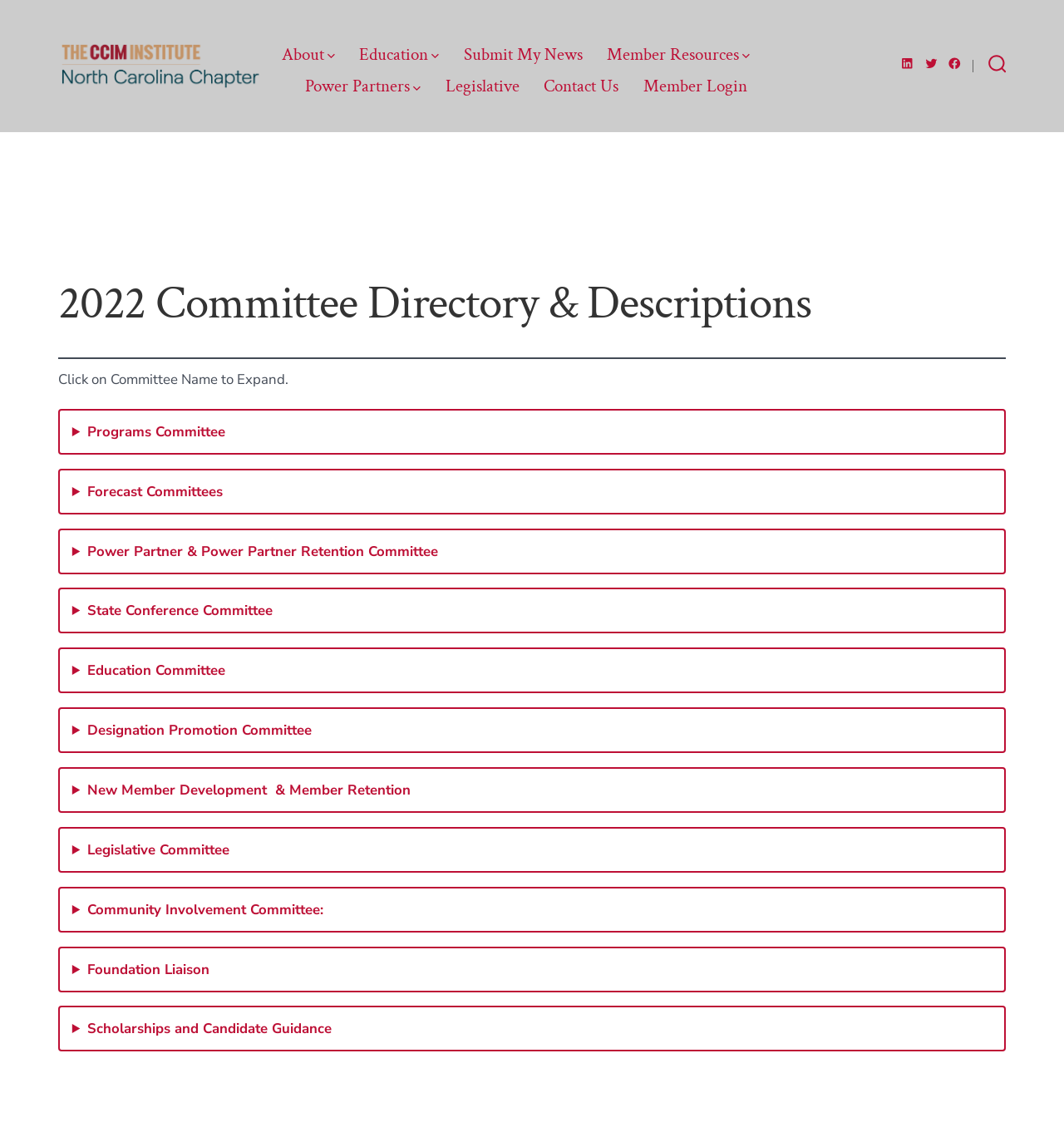Give a short answer to this question using one word or a phrase:
What is the name of the chapter?

North Carolina CCIM Chapter